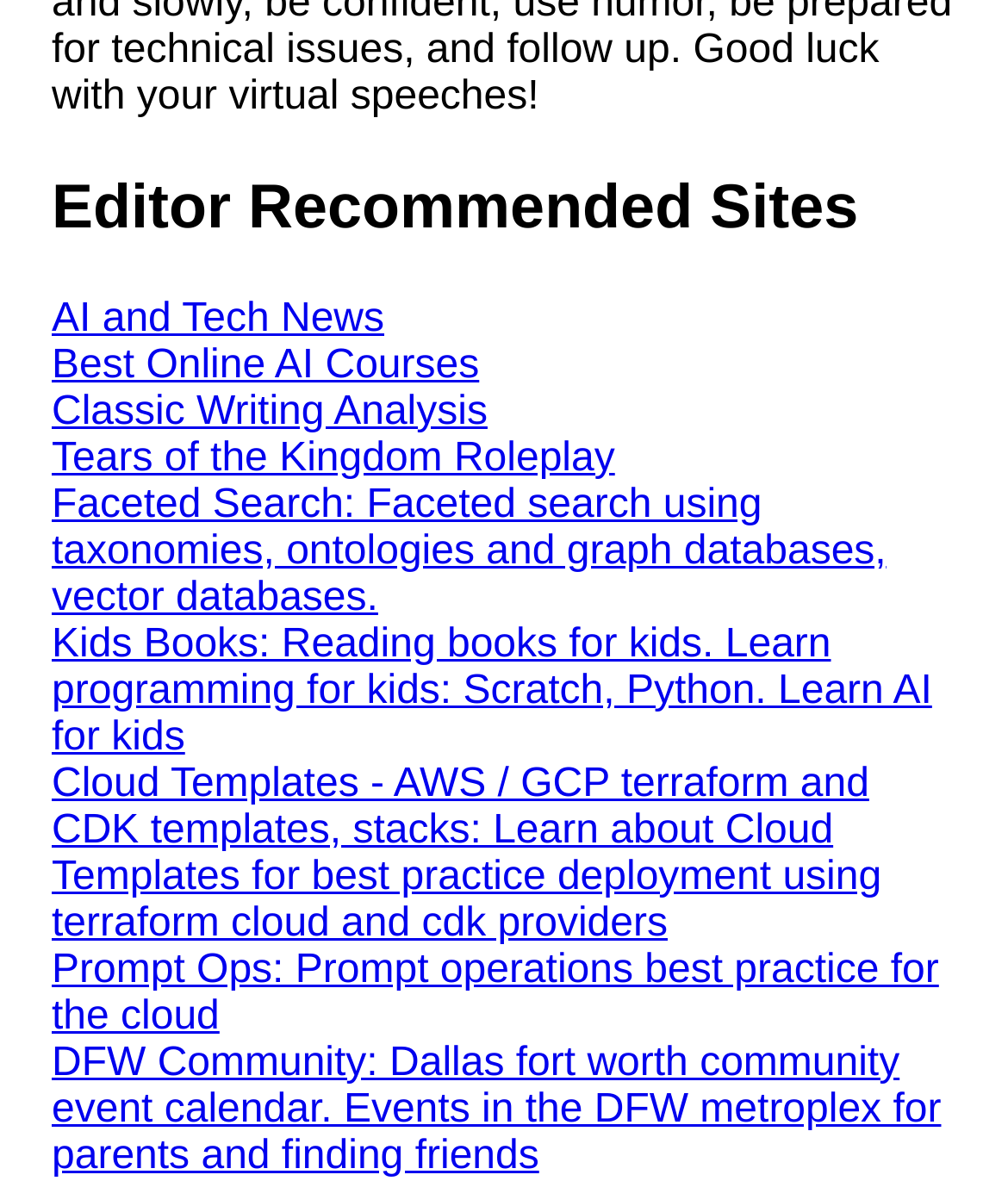Are there any links related to kids?
Answer the question with a detailed and thorough explanation.

I searched for links related to kids and found two links: 'Kids Books Reading Videos' and 'Kids Books: Reading books for kids. Learn programming for kids: Scratch, Python. Learn AI for kids'. Therefore, the answer is yes.